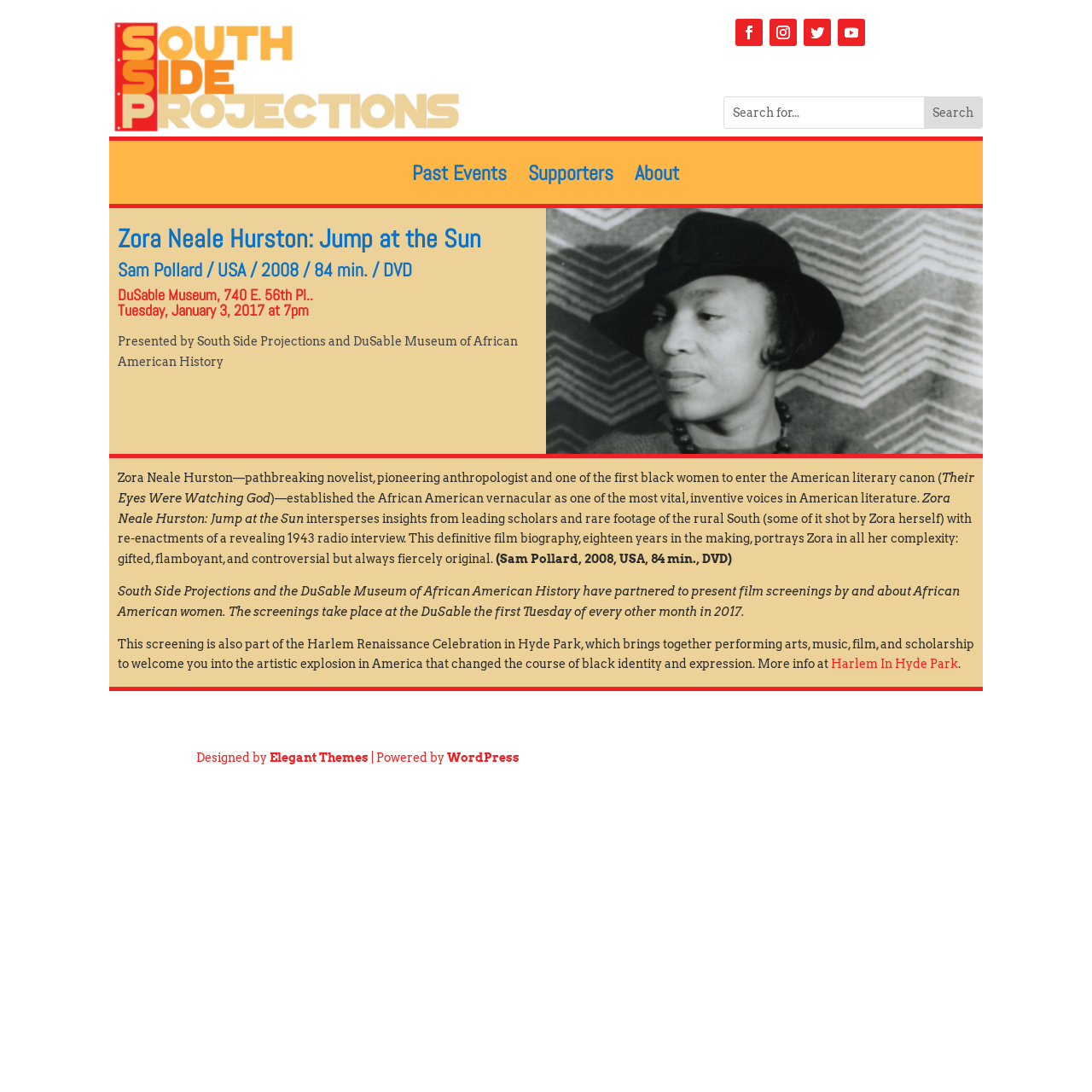What is the duration of the film?
Please look at the screenshot and answer in one word or a short phrase.

84 min.